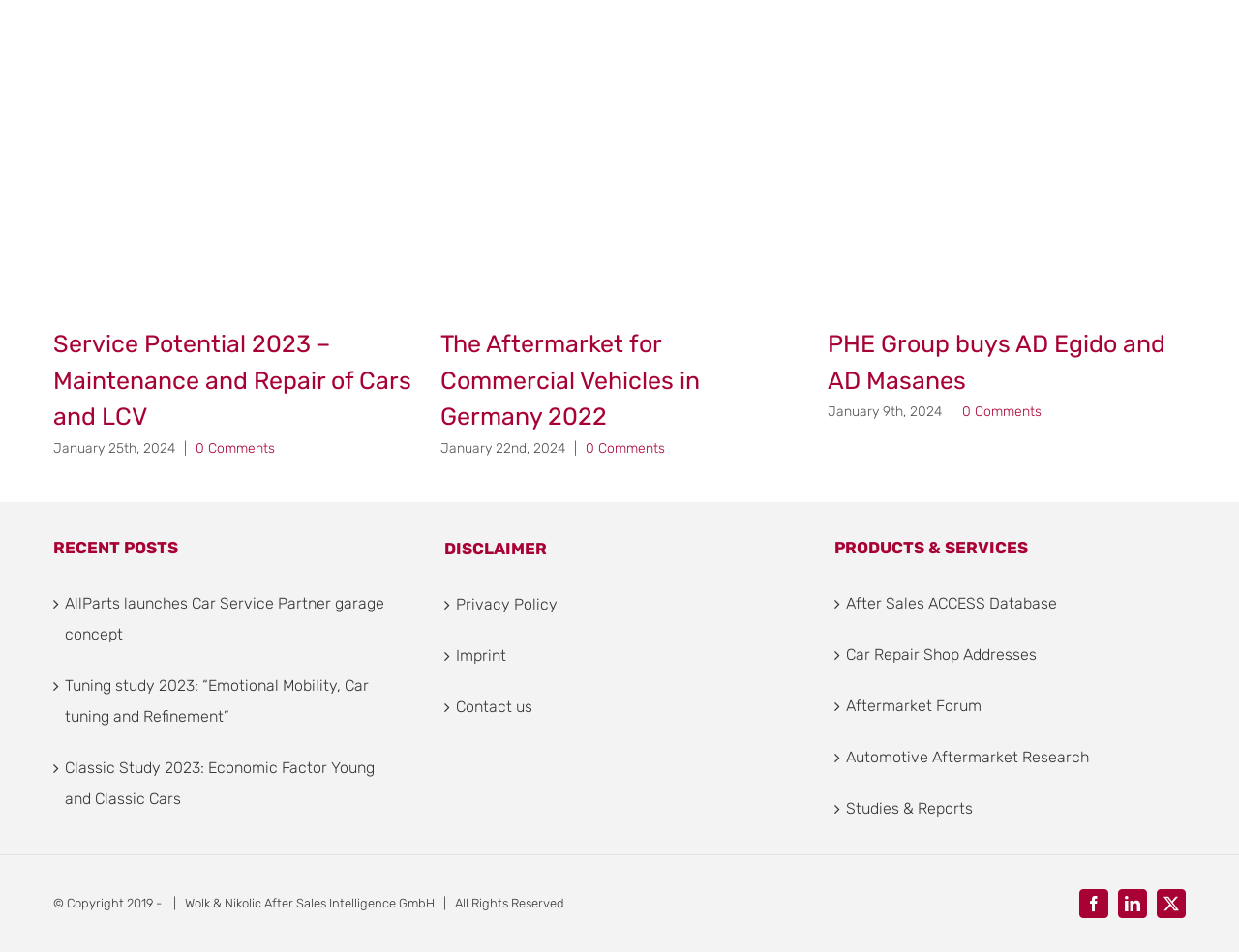How many social media links are provided?
Provide an in-depth and detailed explanation in response to the question.

I looked at the bottom of the page and found three social media links: Facebook, LinkedIn, and X.